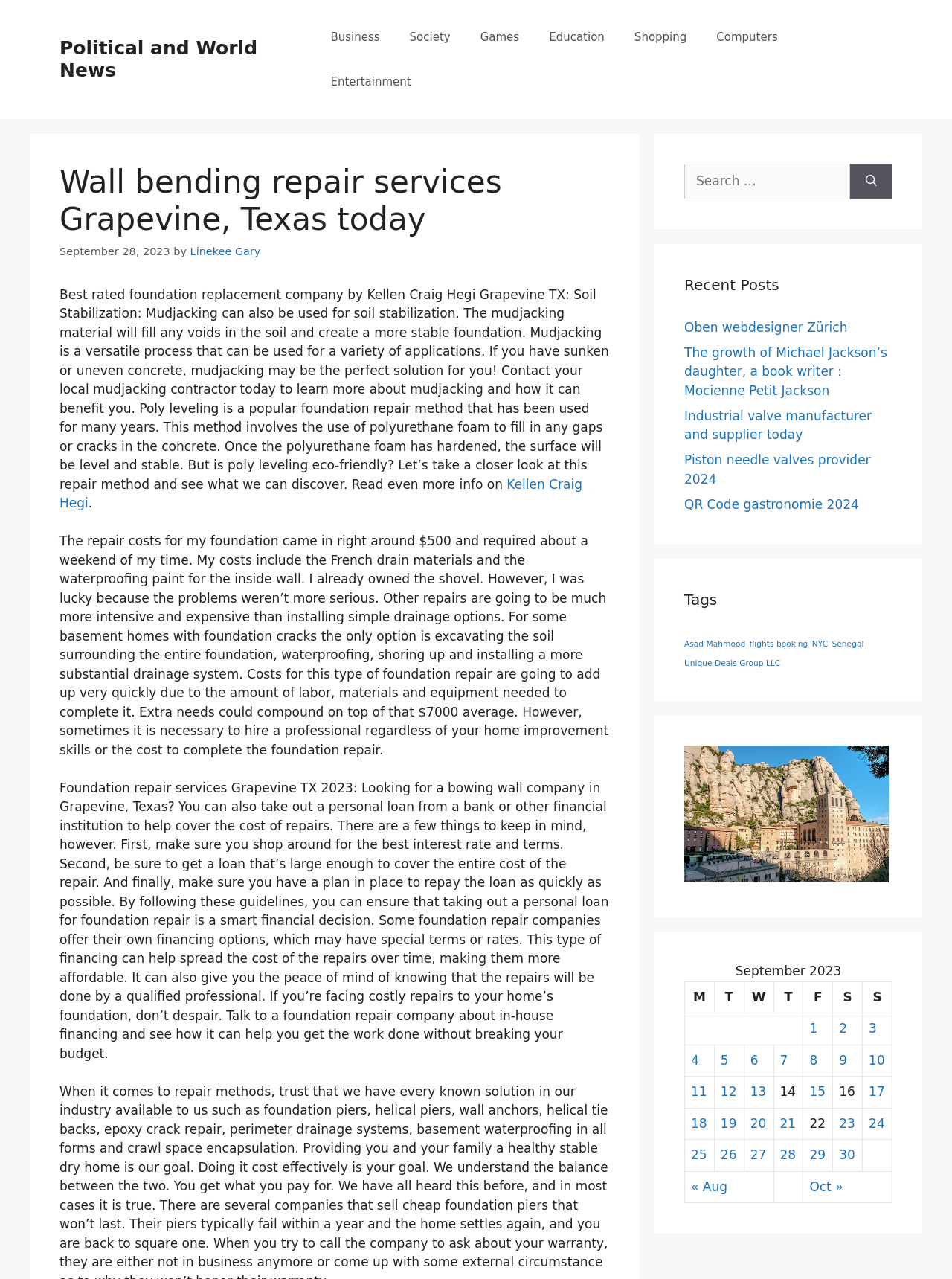What is mudjacking used for?
Refer to the image and give a detailed answer to the query.

According to the webpage, mudjacking is used for soil stabilization, which involves filling voids in the soil to create a more stable foundation. This method can be used to repair sunken or uneven concrete.